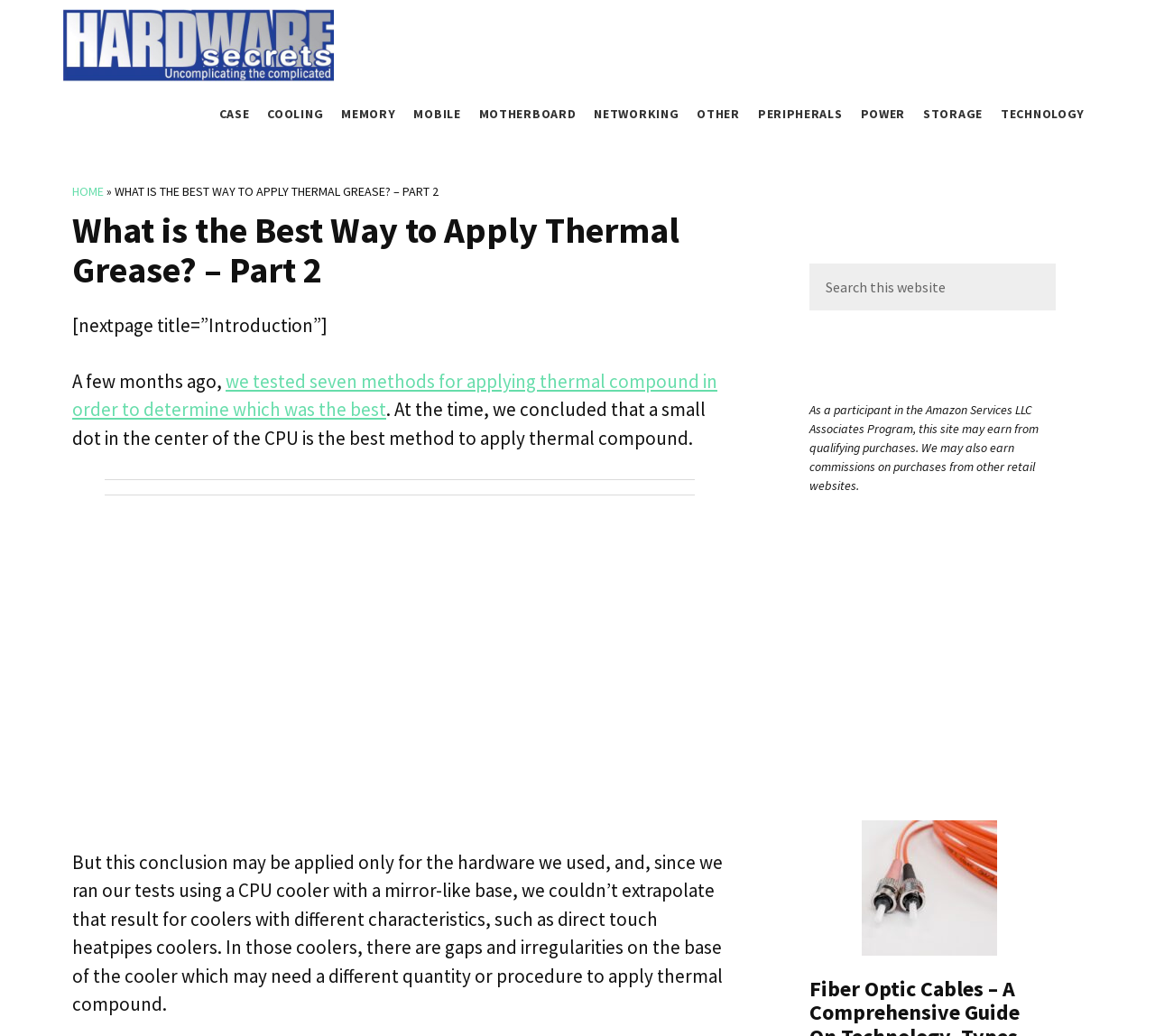From the image, can you give a detailed response to the question below:
What is the affiliate program mentioned on the website?

The affiliate program mentioned on the website is the Amazon Services LLC Associates Program, which is stated in the text as 'As a participant in the Amazon Services LLC Associates Program, this site may earn from qualifying purchases'.